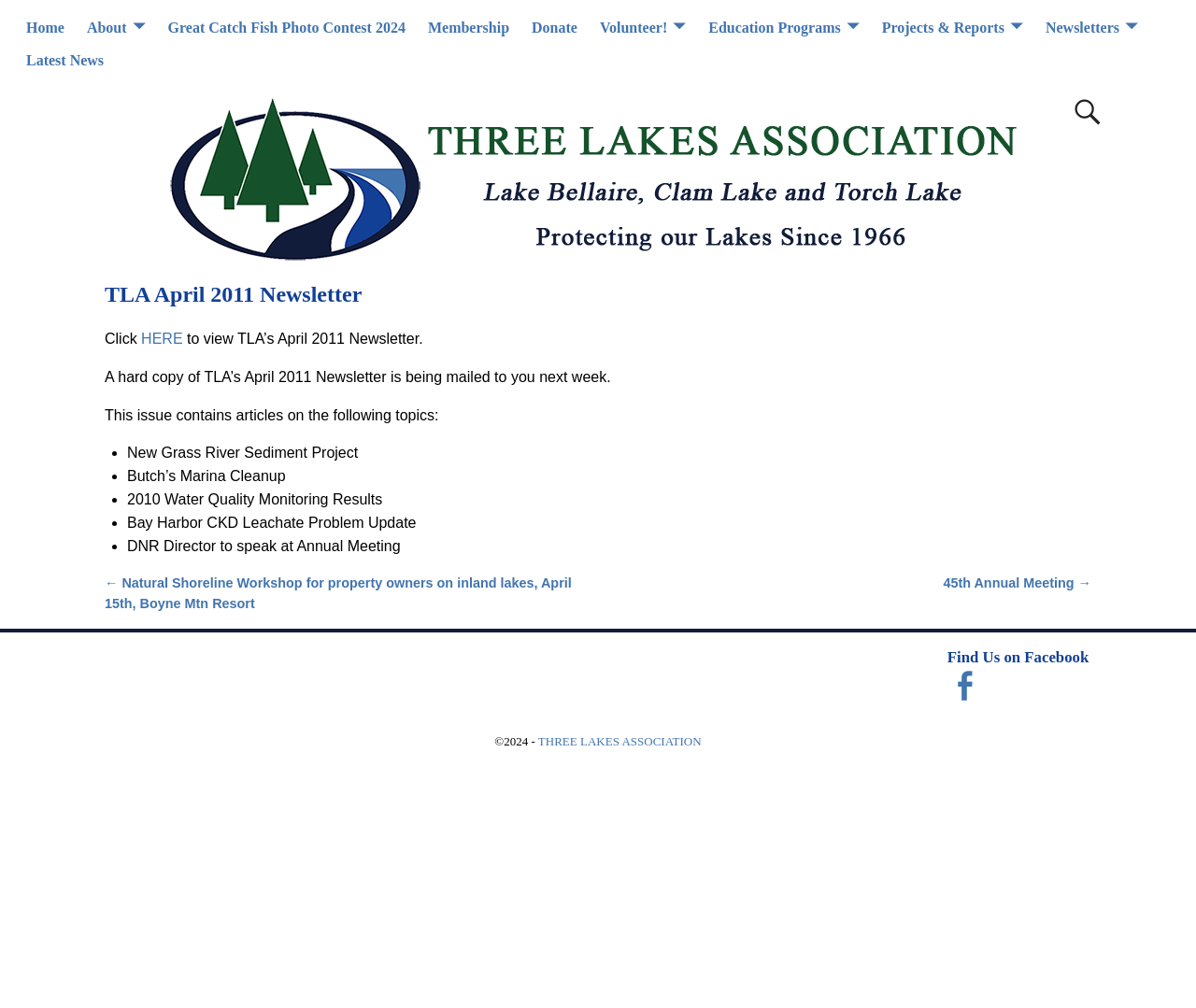Locate the bounding box of the UI element described by: "Latest News" in the given webpage screenshot.

[0.012, 0.044, 0.096, 0.076]